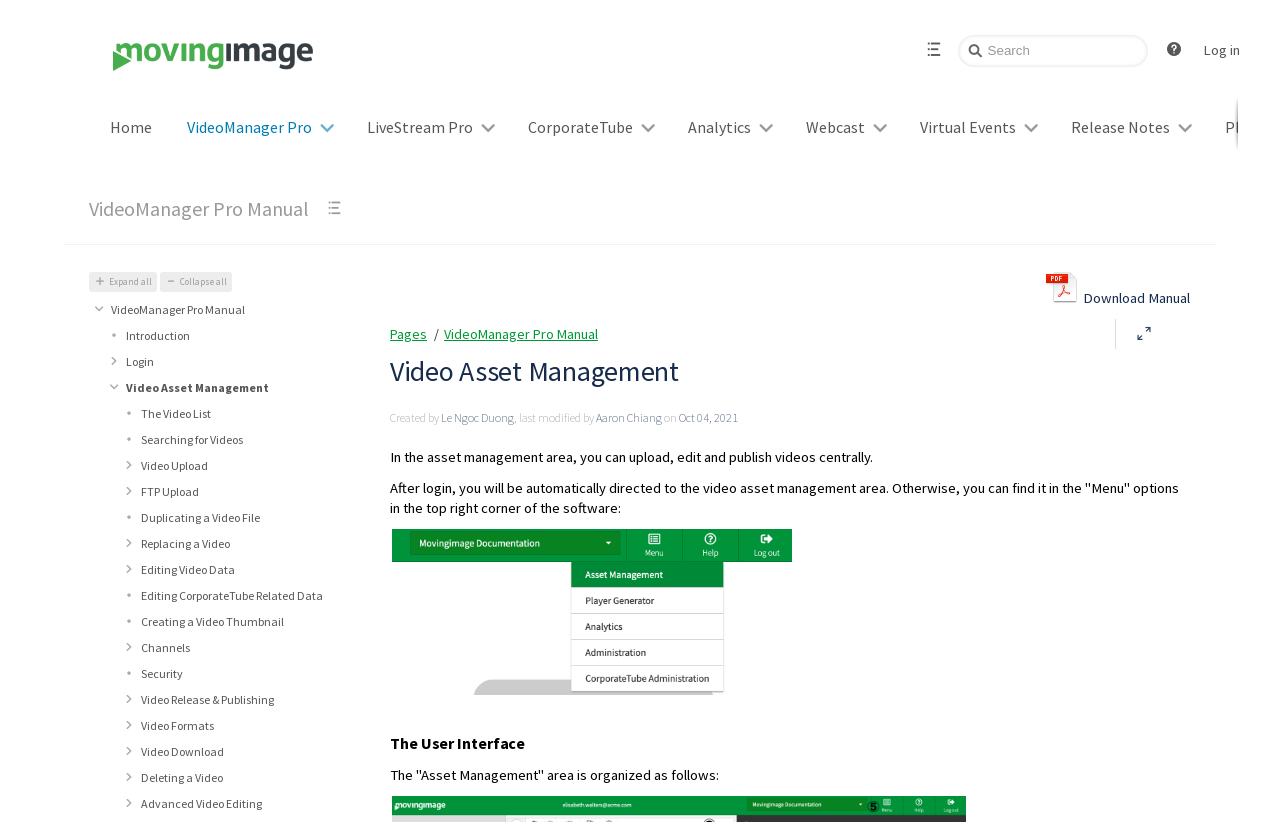Determine the bounding box coordinates of the section to be clicked to follow the instruction: "Download the manual". The coordinates should be given as four float numbers between 0 and 1, formatted as [left, top, right, bottom].

[0.844, 0.352, 0.93, 0.374]